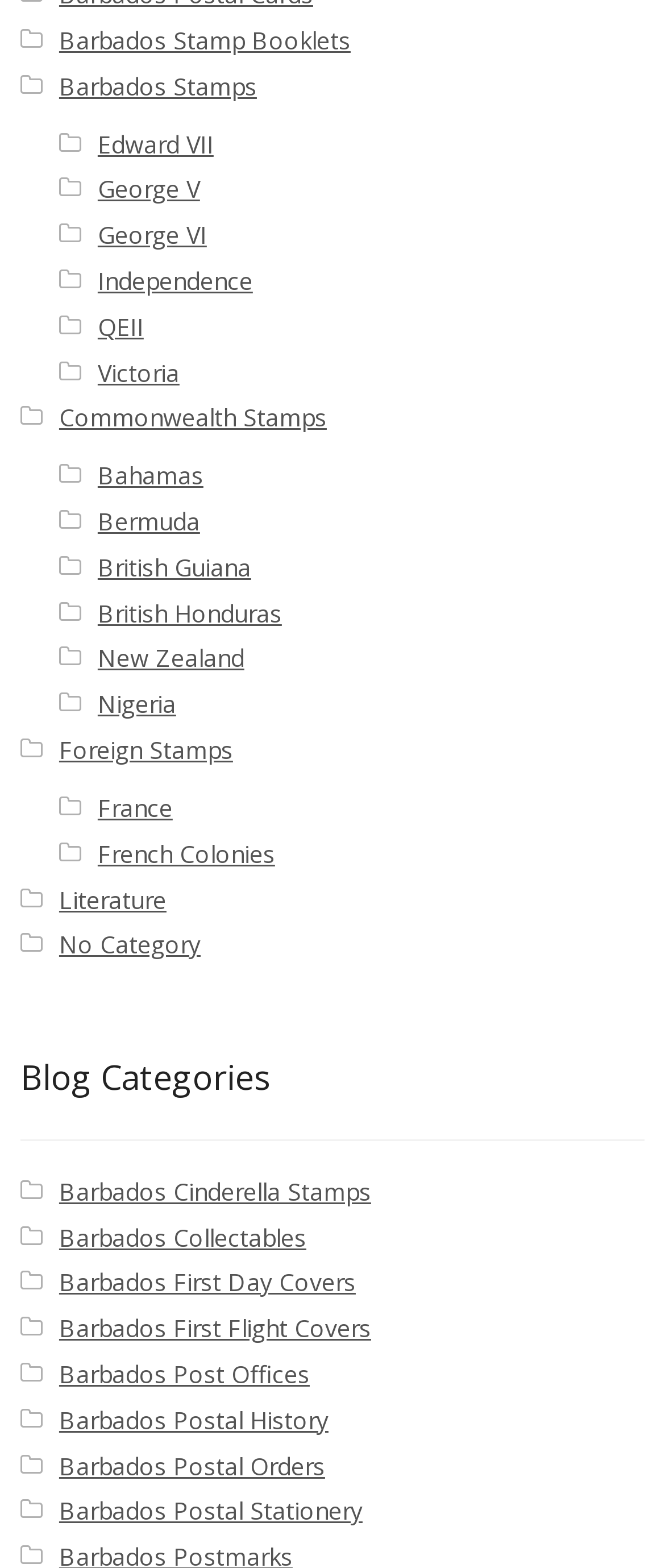Identify the bounding box coordinates of the specific part of the webpage to click to complete this instruction: "Browse Foreign Stamps".

[0.089, 0.468, 0.35, 0.488]